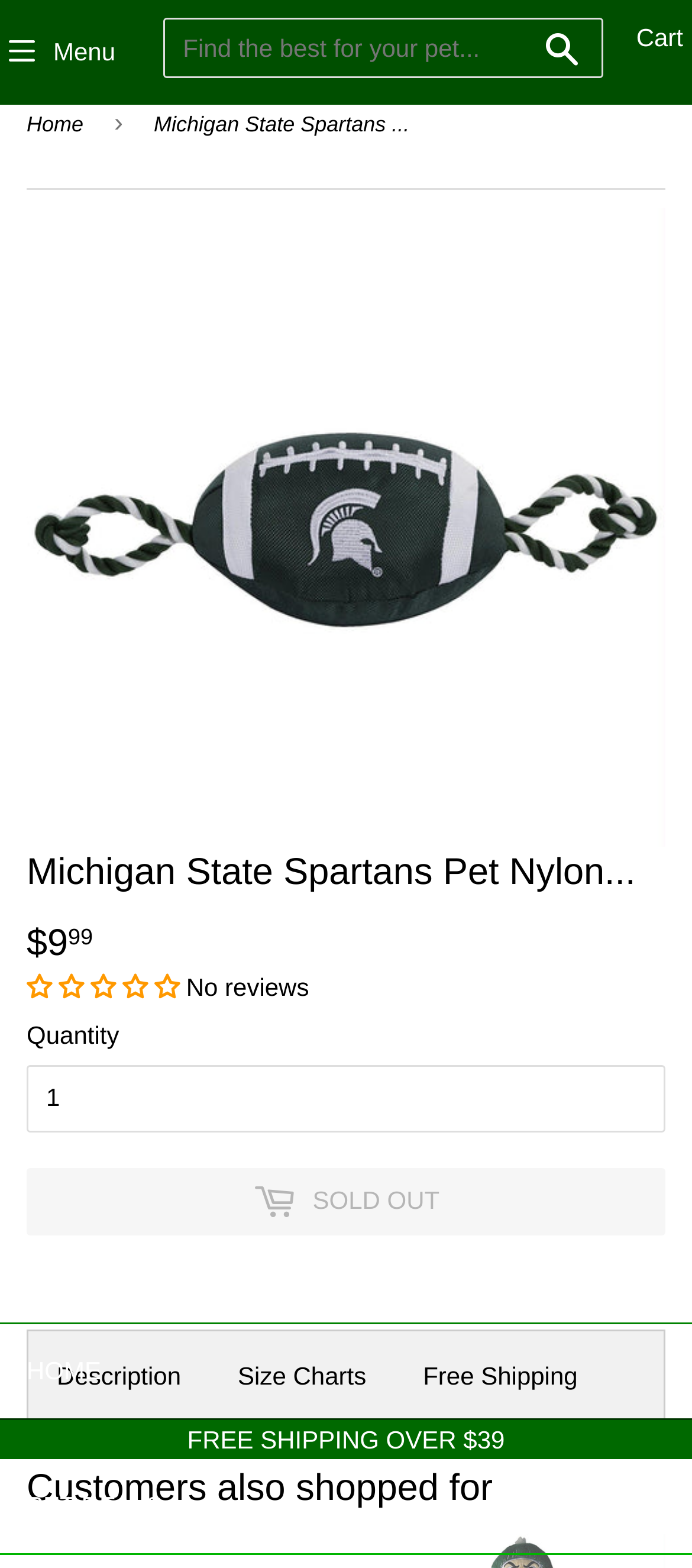Please identify the bounding box coordinates of the region to click in order to complete the given instruction: "Read product description". The coordinates should be four float numbers between 0 and 1, i.e., [left, top, right, bottom].

[0.041, 0.849, 0.303, 0.906]